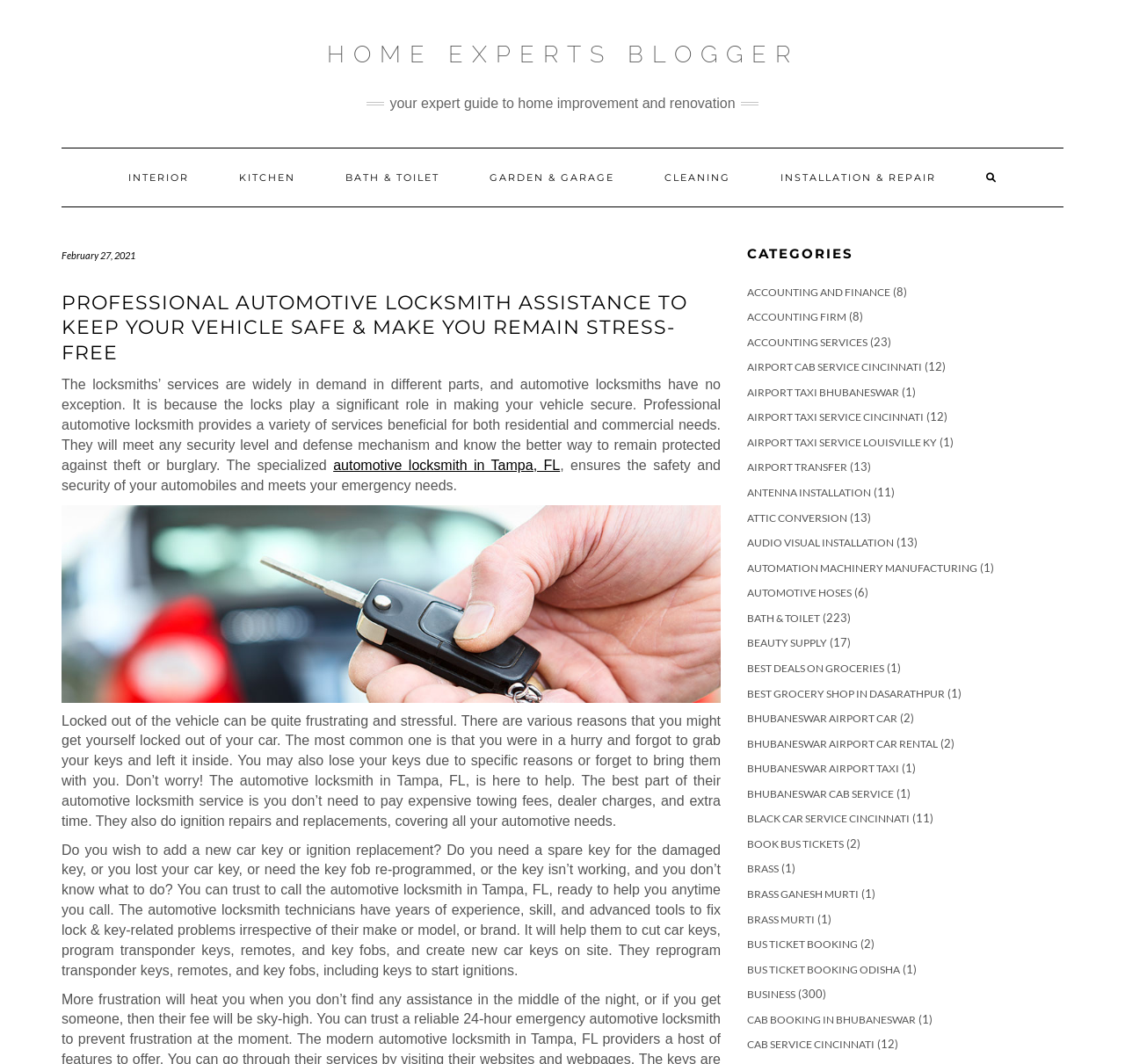Extract the main headline from the webpage and generate its text.

PROFESSIONAL AUTOMOTIVE LOCKSMITH ASSISTANCE TO KEEP YOUR VEHICLE SAFE & MAKE YOU REMAIN STRESS-FREE